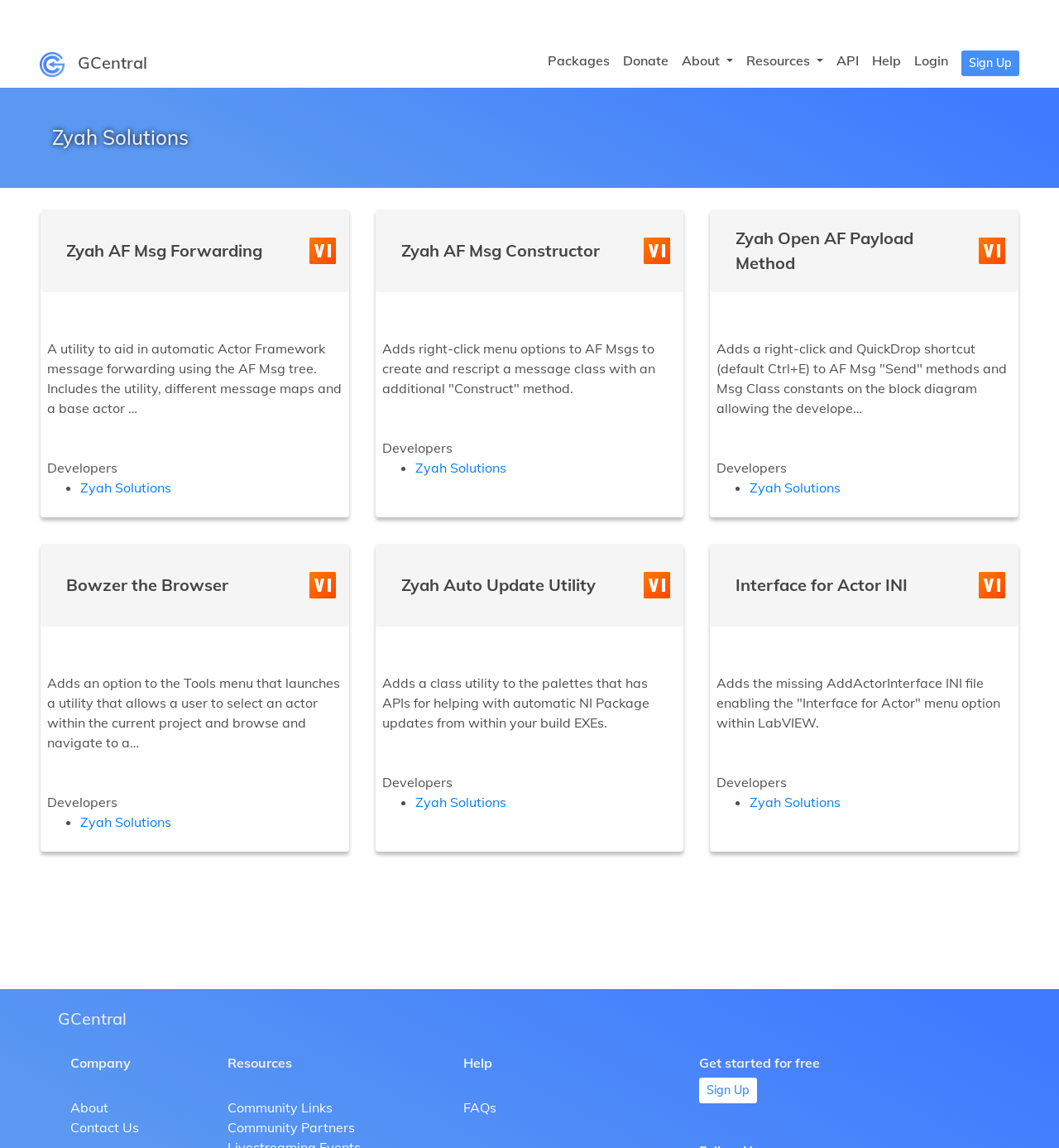Please indicate the bounding box coordinates for the clickable area to complete the following task: "Visit the 'Packages' page". The coordinates should be specified as four float numbers between 0 and 1, i.e., [left, top, right, bottom].

[0.517, 0.046, 0.576, 0.06]